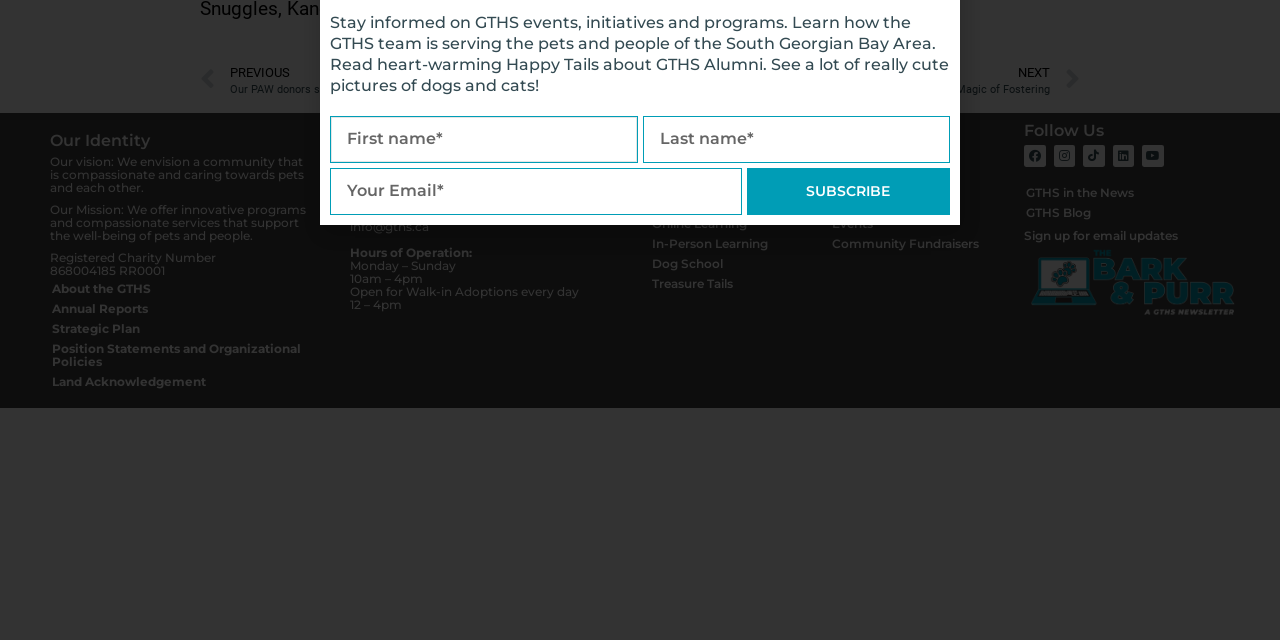Find the bounding box of the element with the following description: "info@gths.ca". The coordinates must be four float numbers between 0 and 1, formatted as [left, top, right, bottom].

[0.273, 0.343, 0.335, 0.366]